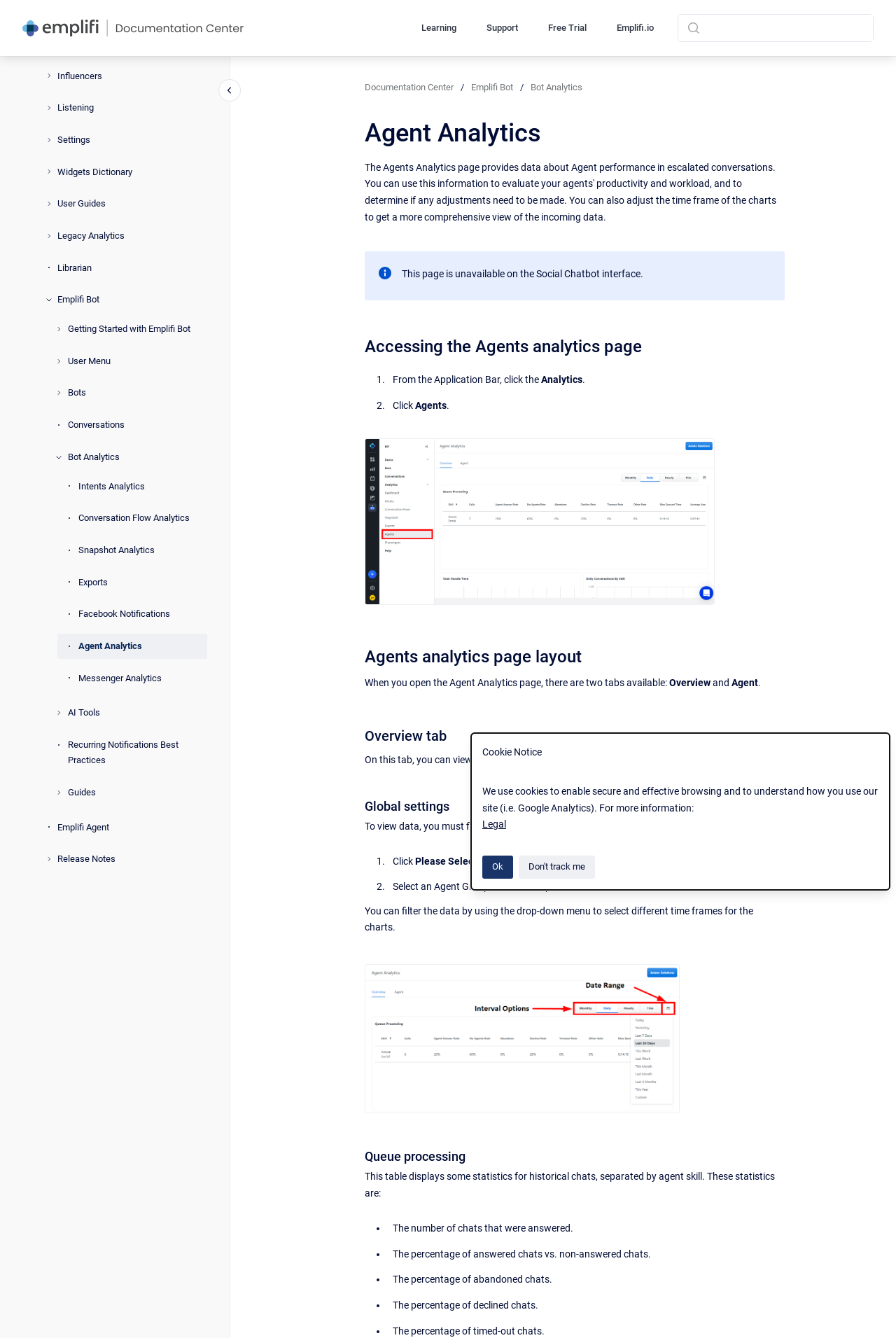What type of analytics is provided on this page?
Look at the image and answer the question using a single word or phrase.

Agent performance analytics